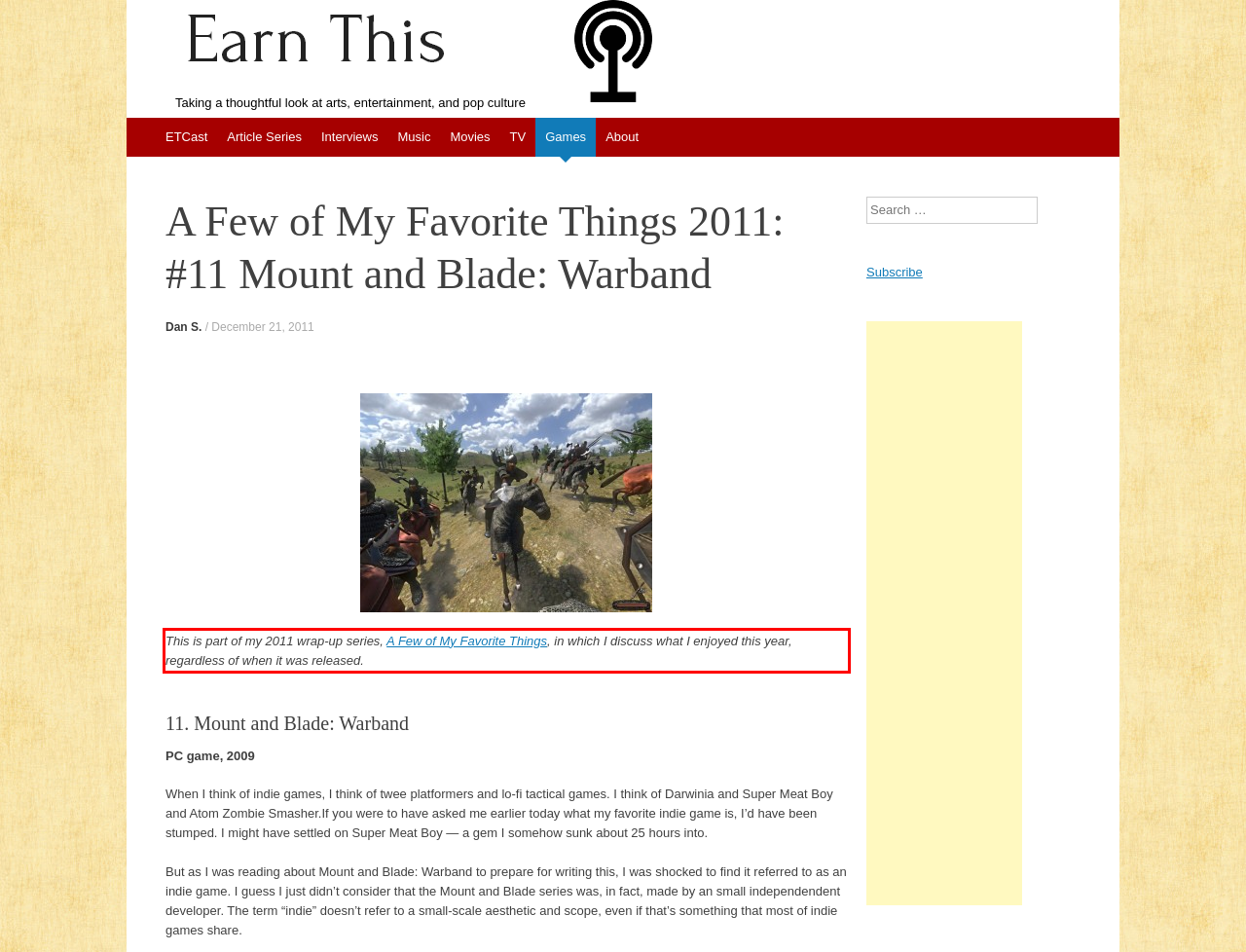Please identify and extract the text from the UI element that is surrounded by a red bounding box in the provided webpage screenshot.

This is part of my 2011 wrap-up series, A Few of My Favorite Things, in which I discuss what I enjoyed this year, regardless of when it was released.